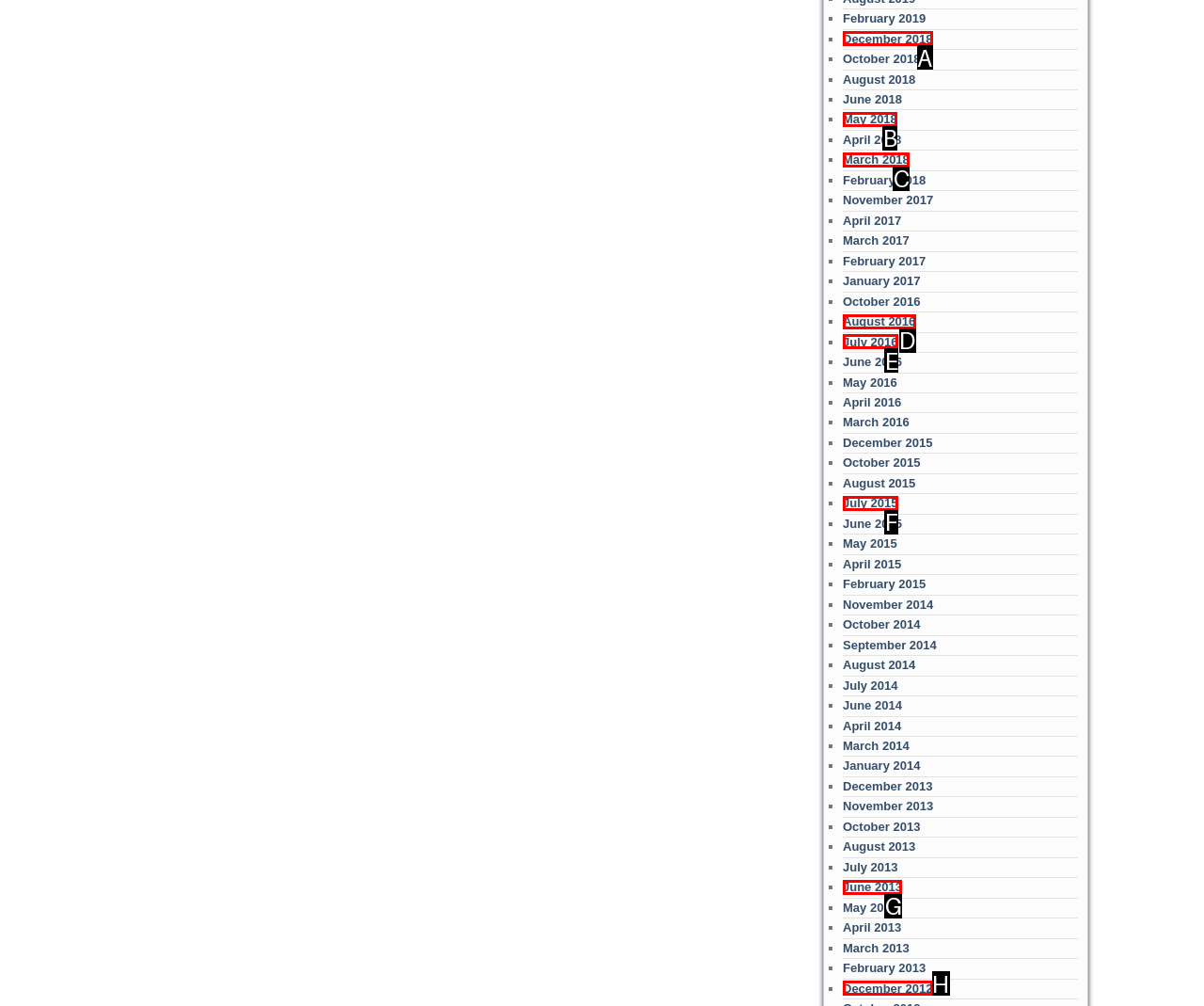Point out the option that aligns with the description: March 2018
Provide the letter of the corresponding choice directly.

C